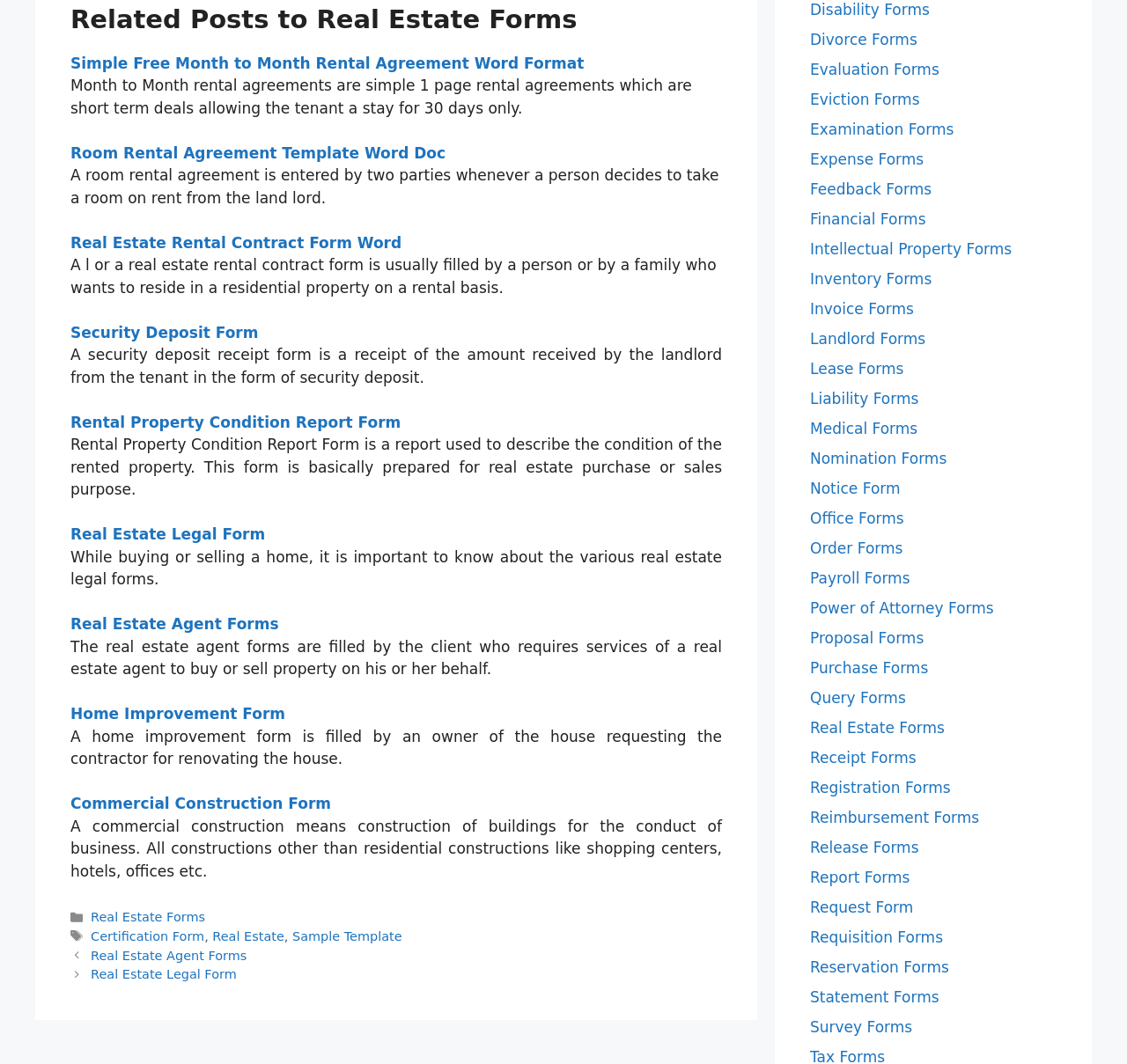What is a commercial construction?
Based on the visual, give a brief answer using one word or a short phrase.

construction of buildings for business